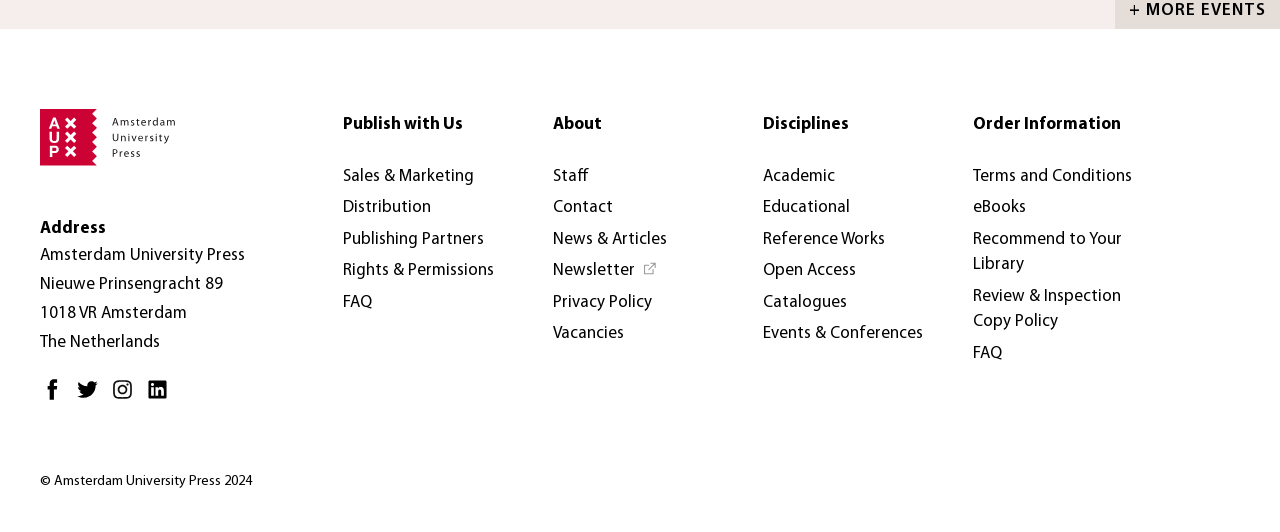Extract the bounding box of the UI element described as: "alt="Twitter"".

[0.059, 0.732, 0.086, 0.764]